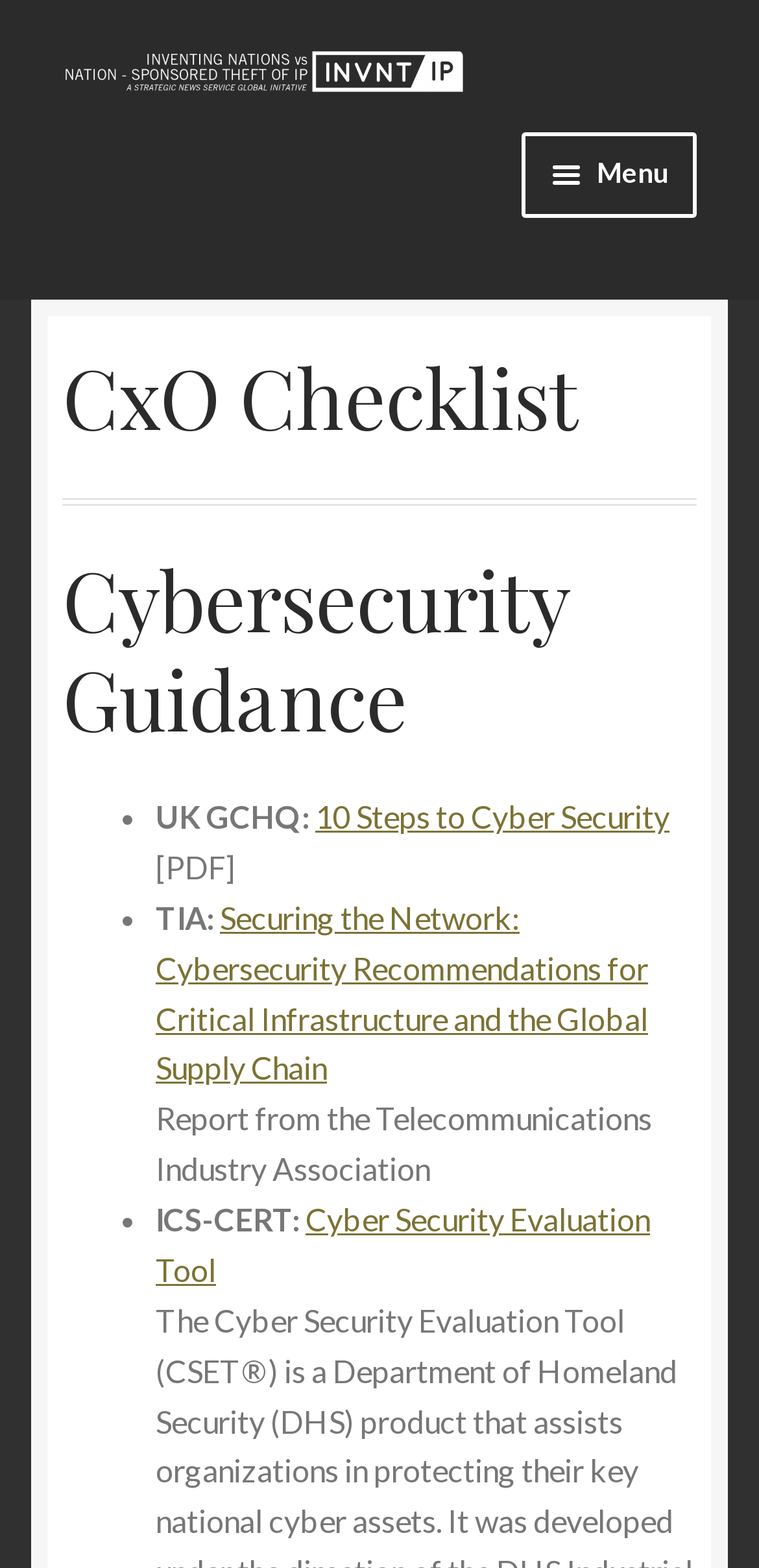Locate the bounding box coordinates of the element that should be clicked to execute the following instruction: "Go to 'Industry Reports'".

[0.082, 0.139, 0.918, 0.205]